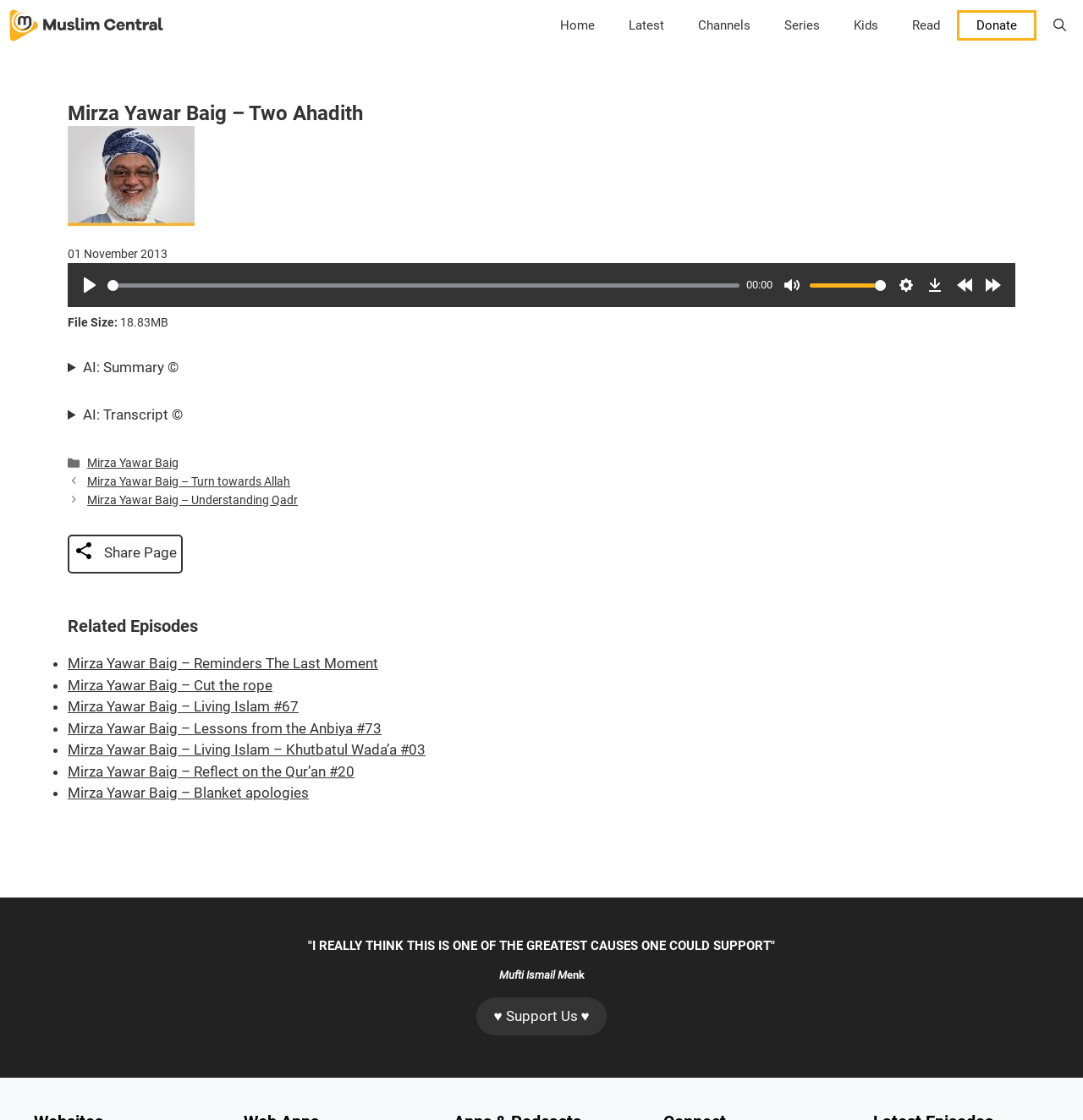Please find the bounding box coordinates of the element that must be clicked to perform the given instruction: "Open the search bar". The coordinates should be four float numbers from 0 to 1, i.e., [left, top, right, bottom].

[0.957, 0.0, 1.0, 0.045]